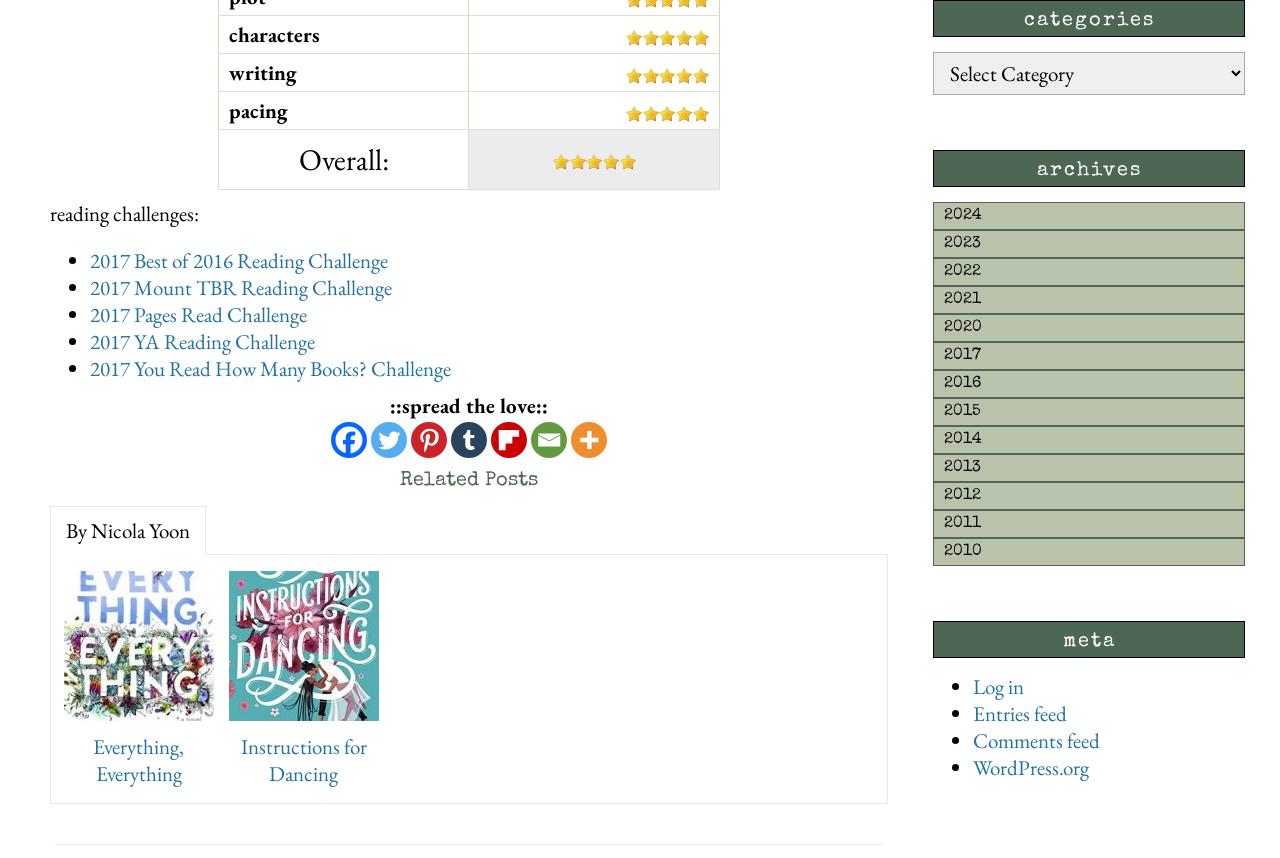What is the rating for 'Overall:'?
Give a one-word or short-phrase answer derived from the screenshot.

five-stars